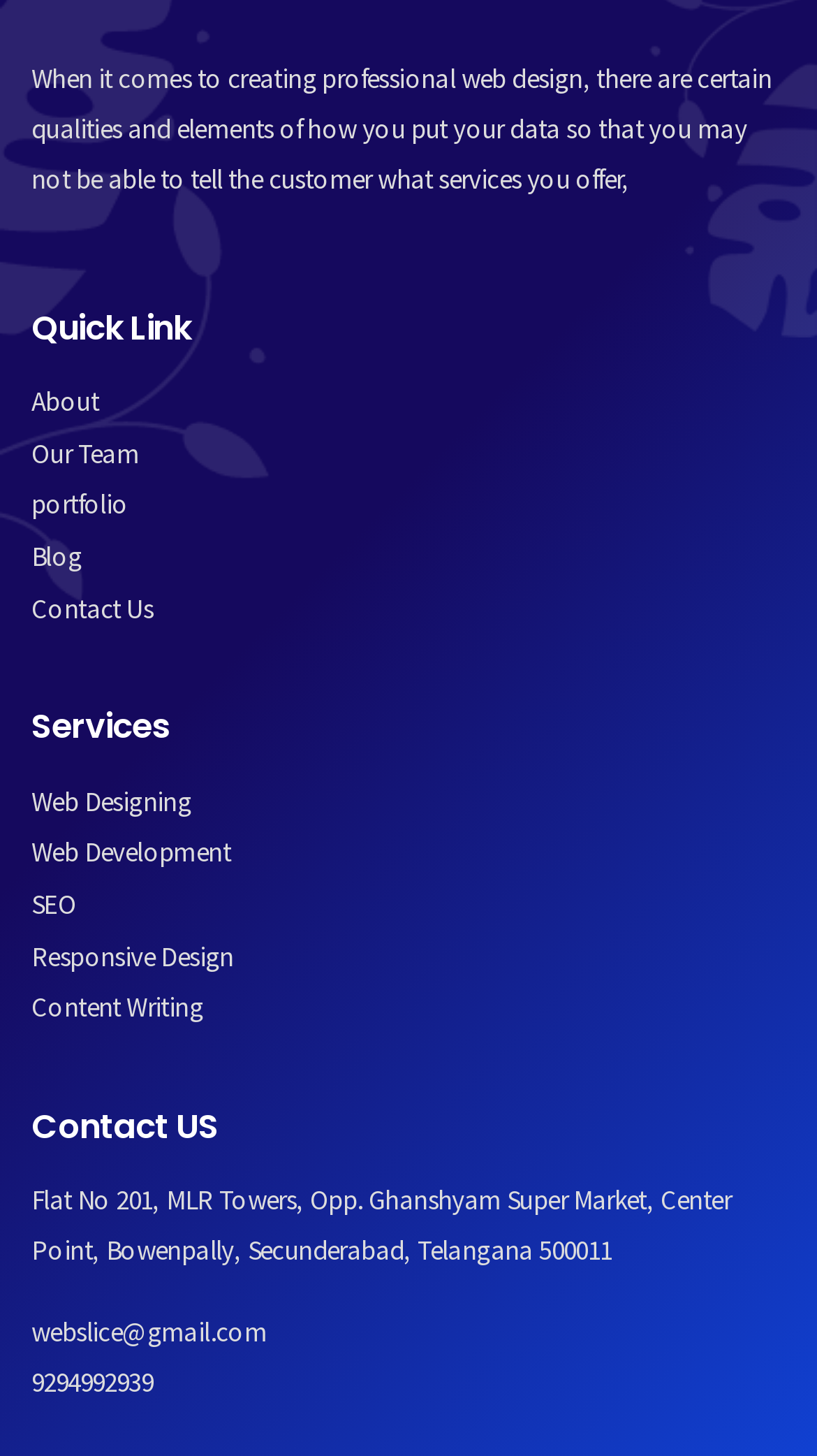Please answer the following question using a single word or phrase: 
How many quick links are available?

5